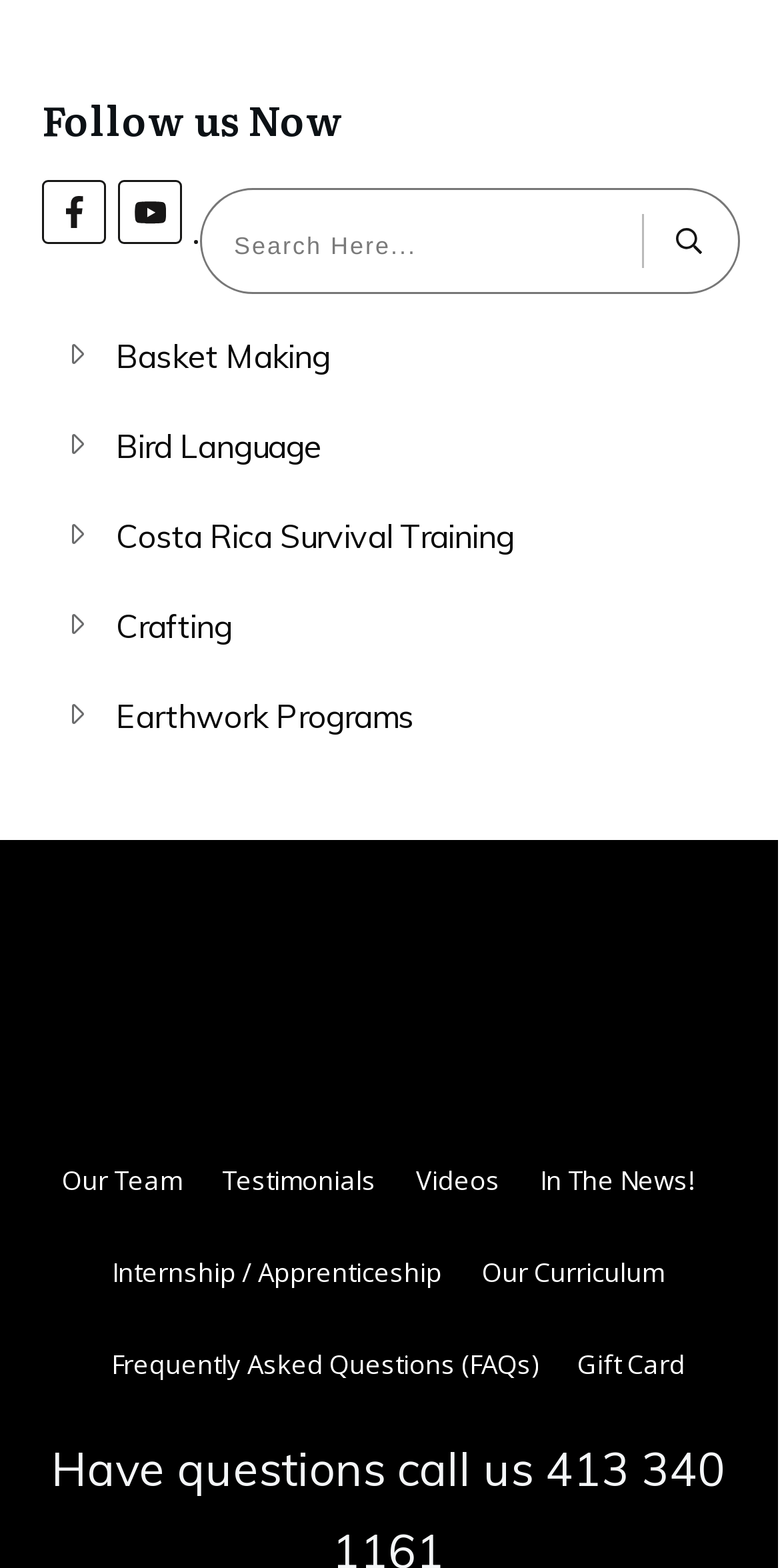Please identify the bounding box coordinates of the area that needs to be clicked to fulfill the following instruction: "Learn about Basket Making."

[0.149, 0.209, 0.423, 0.245]